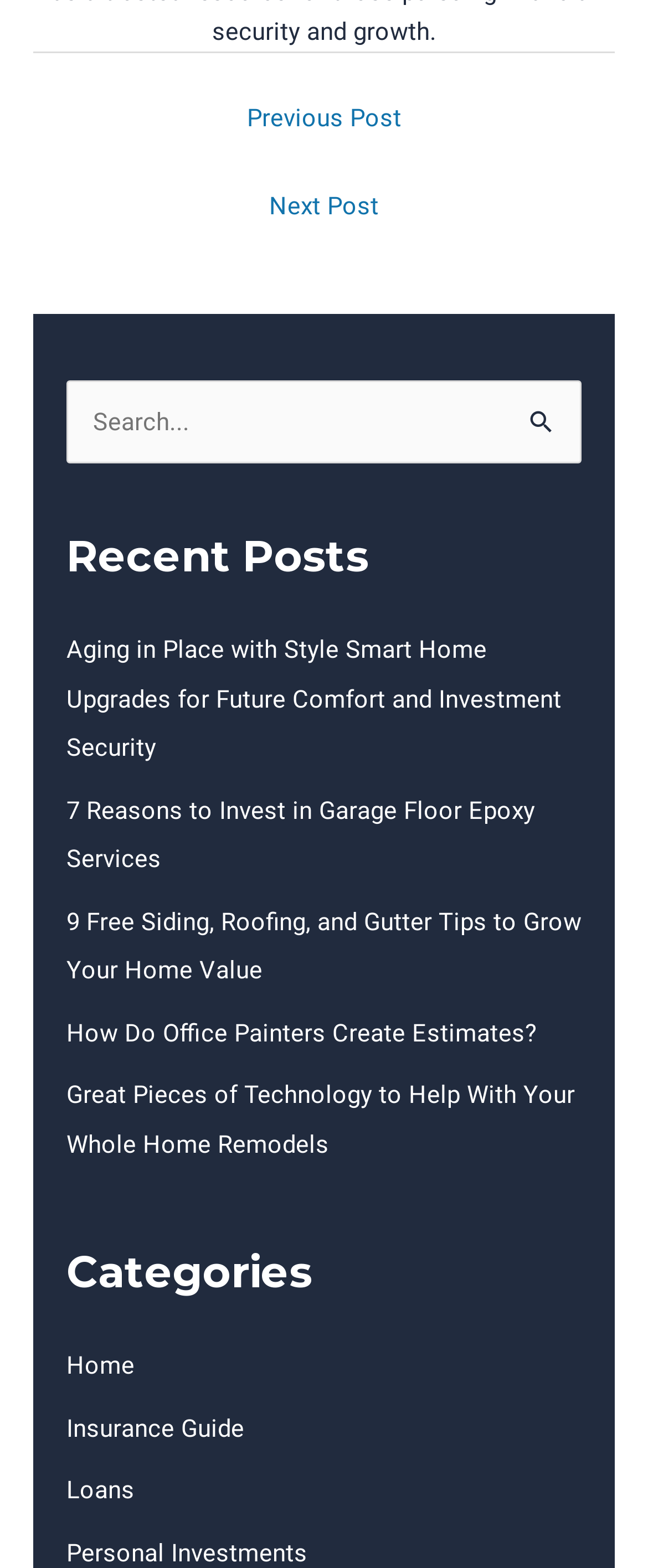Answer the question briefly using a single word or phrase: 
What is the main content of the webpage?

Blog posts